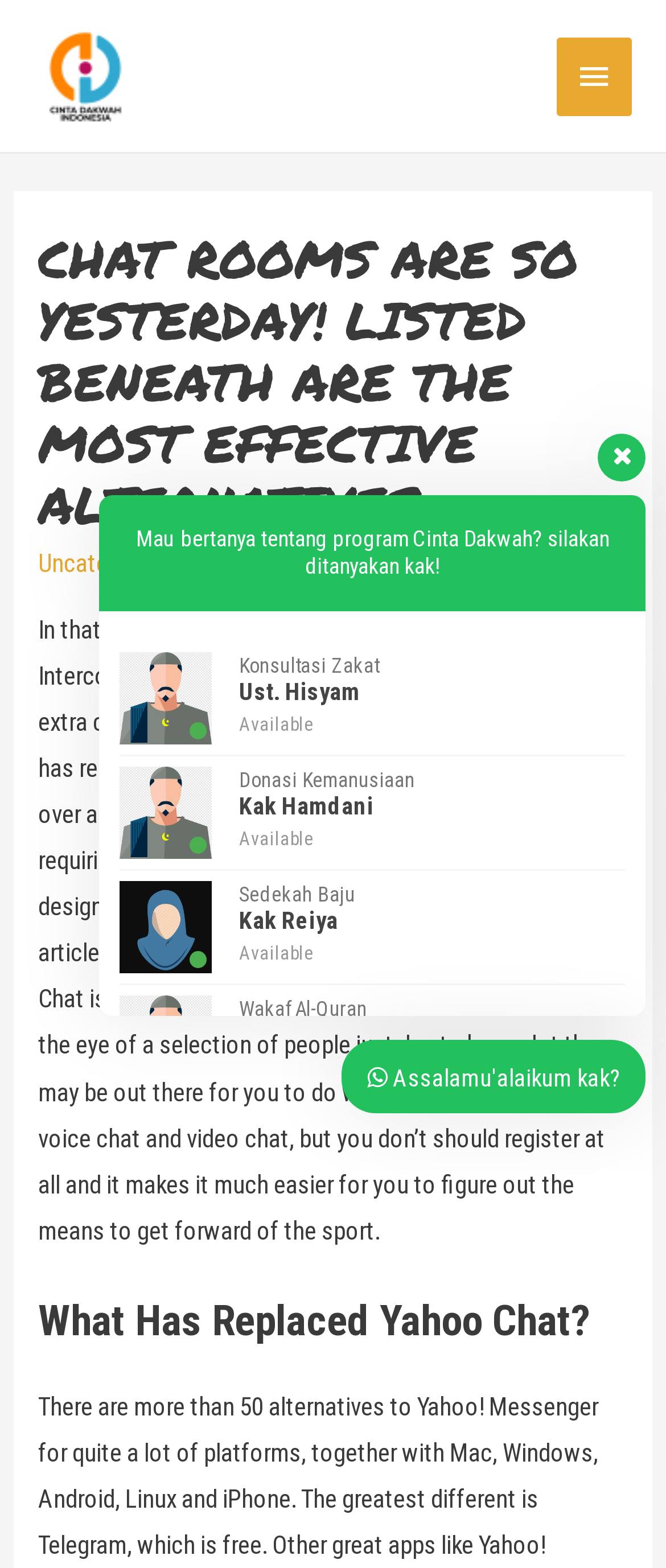How many chat services are mentioned?
Using the image, respond with a single word or phrase.

3